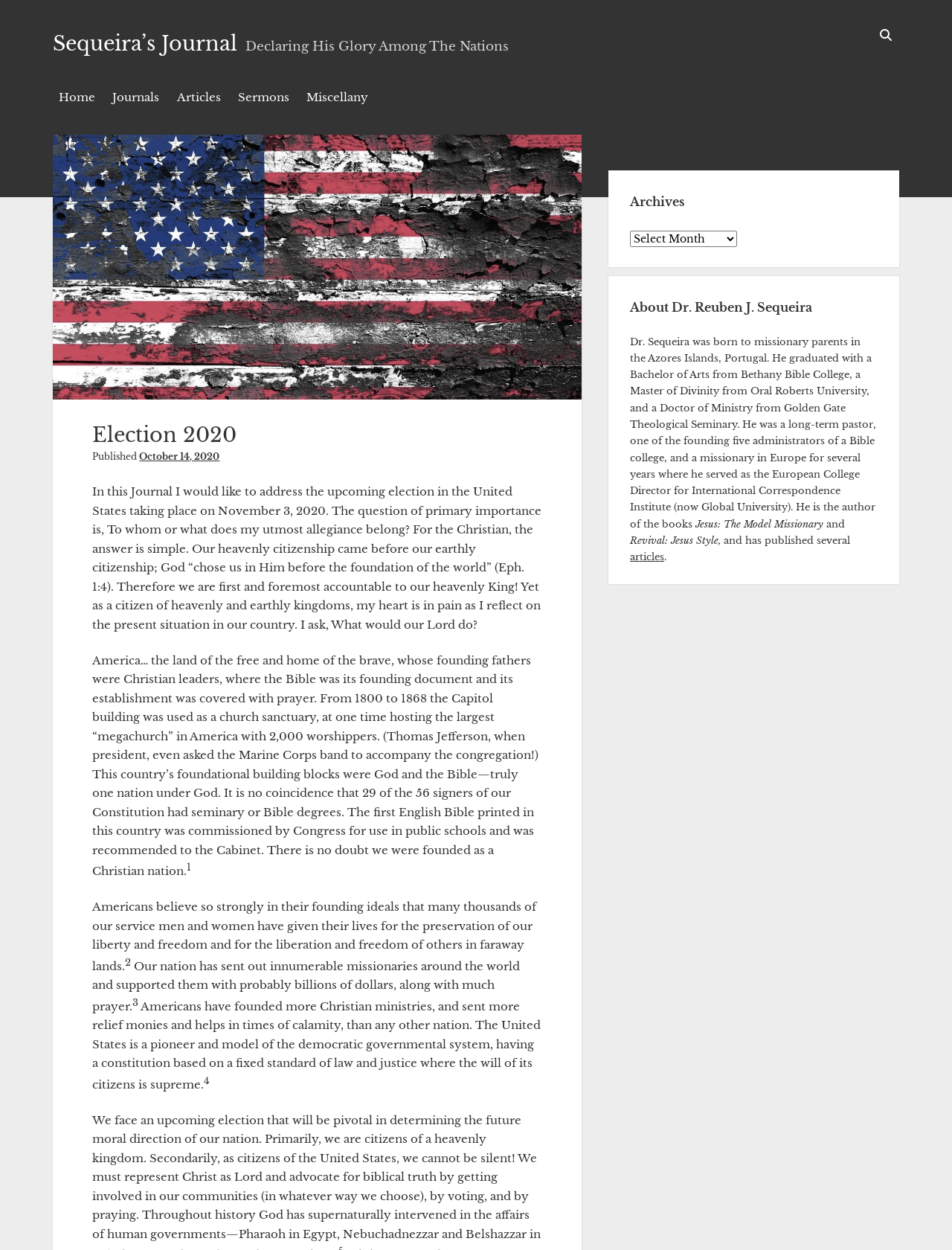Please identify the bounding box coordinates of the area that needs to be clicked to follow this instruction: "Learn more about Dr. Reuben J. Sequeira".

[0.662, 0.236, 0.922, 0.25]